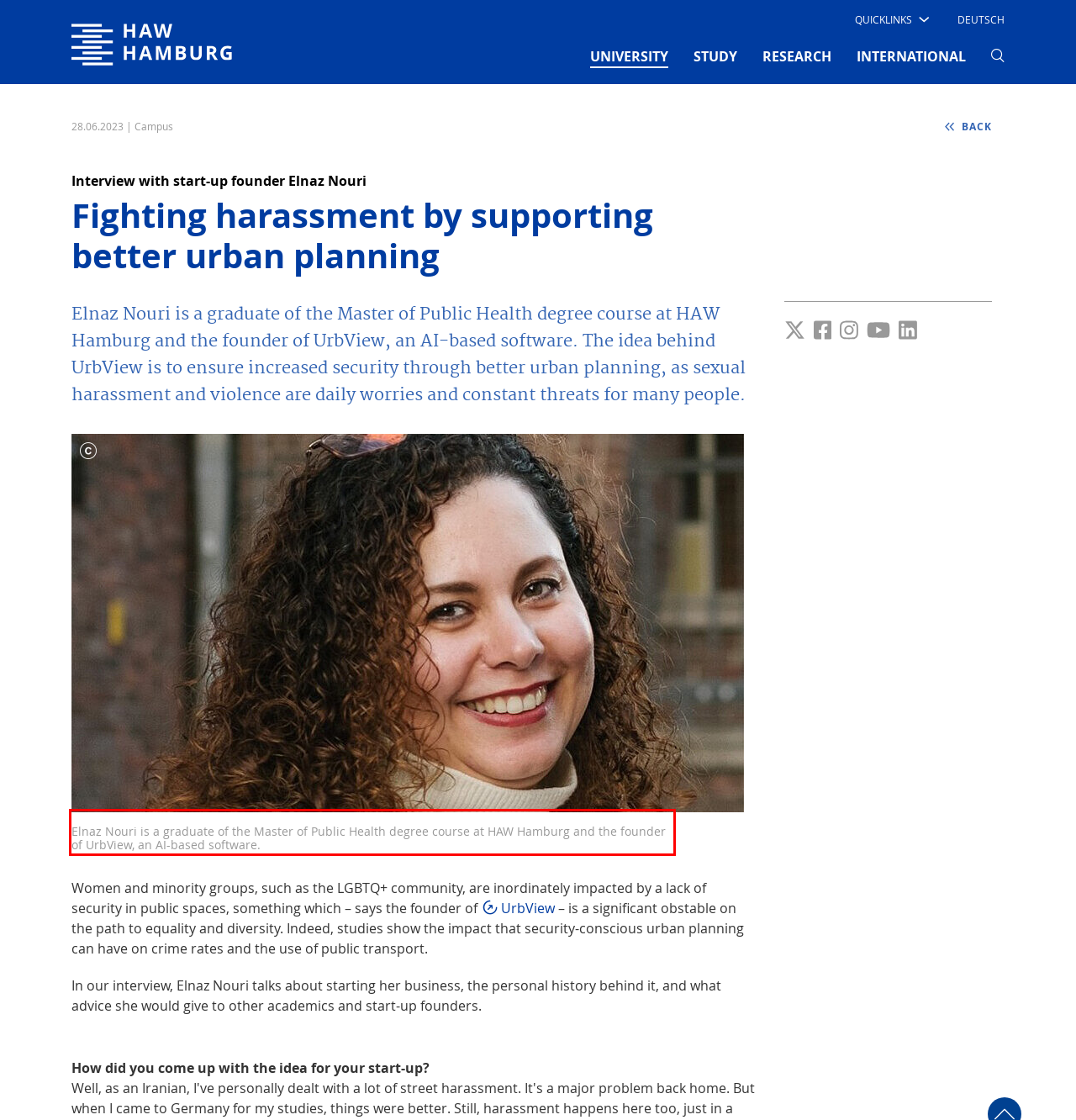Please identify the text within the red rectangular bounding box in the provided webpage screenshot.

Elnaz Nouri is a graduate of the Master of Public Health degree course at HAW Hamburg and the founder of UrbView, an AI-based software.